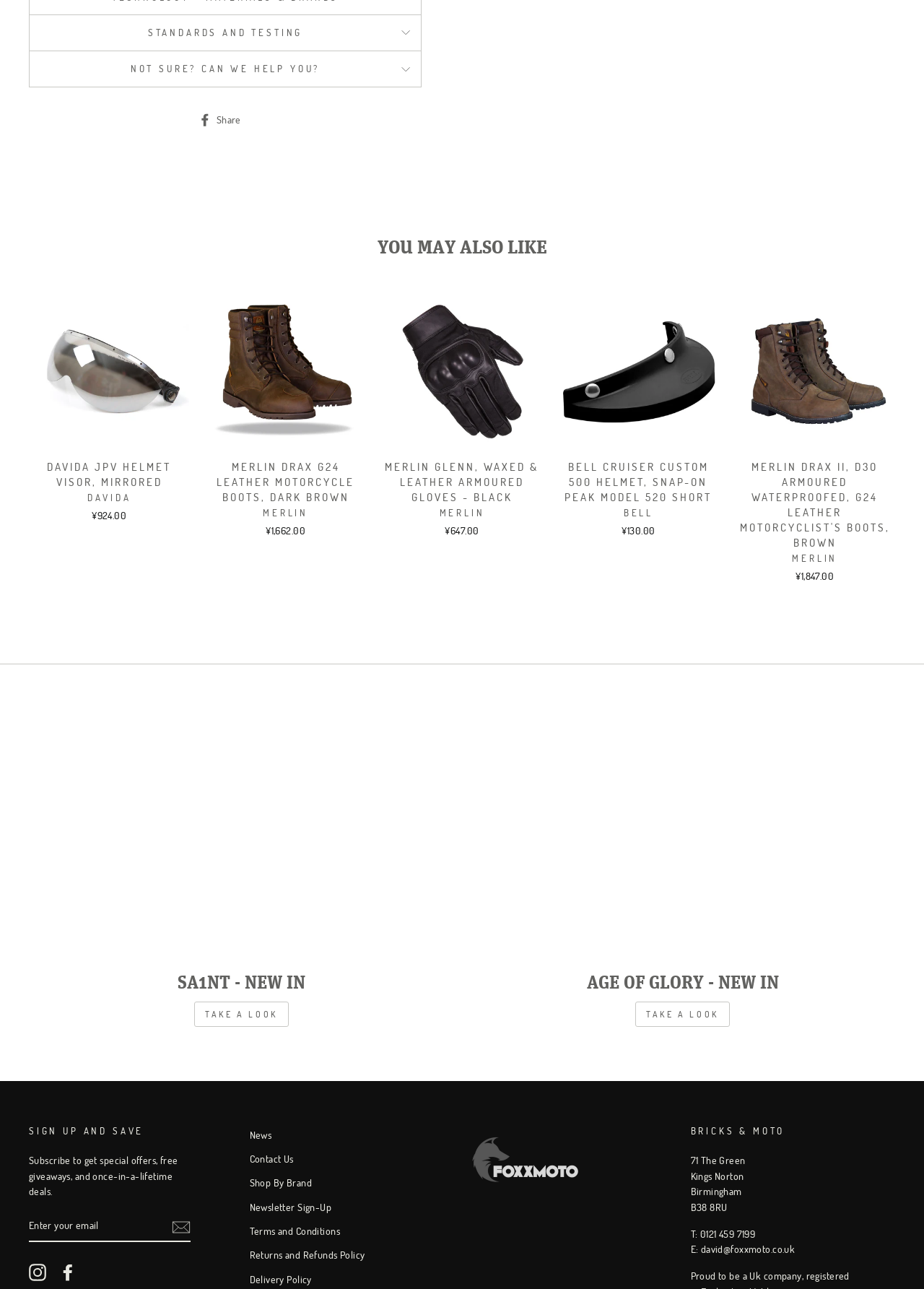Please identify the bounding box coordinates of the region to click in order to complete the task: "Click on the 'STANDARDS AND TESTING' button". The coordinates must be four float numbers between 0 and 1, specified as [left, top, right, bottom].

[0.031, 0.011, 0.456, 0.039]